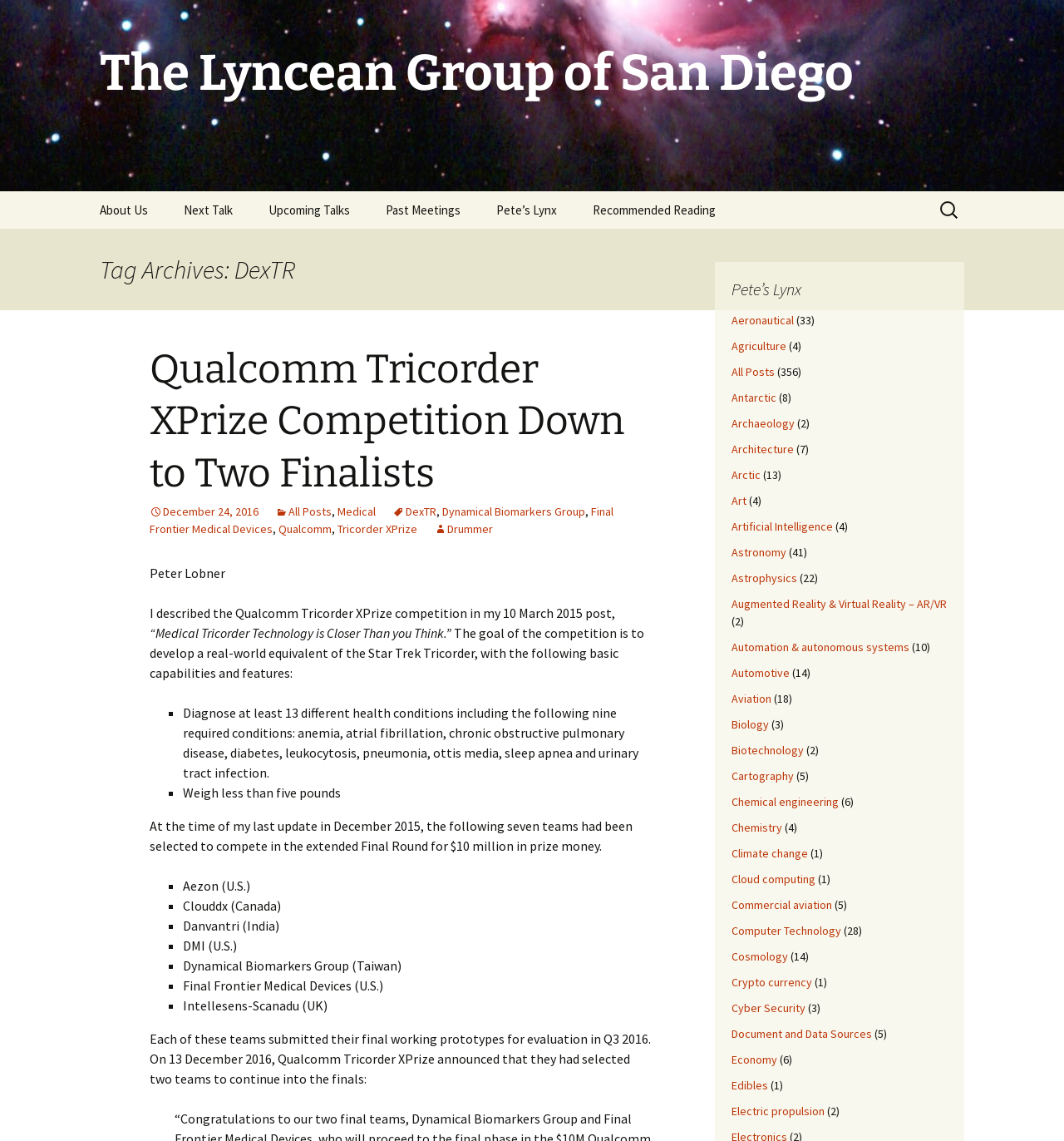Please find the bounding box coordinates of the element that needs to be clicked to perform the following instruction: "Check Pete’s Lynx". The bounding box coordinates should be four float numbers between 0 and 1, represented as [left, top, right, bottom].

[0.451, 0.168, 0.539, 0.2]